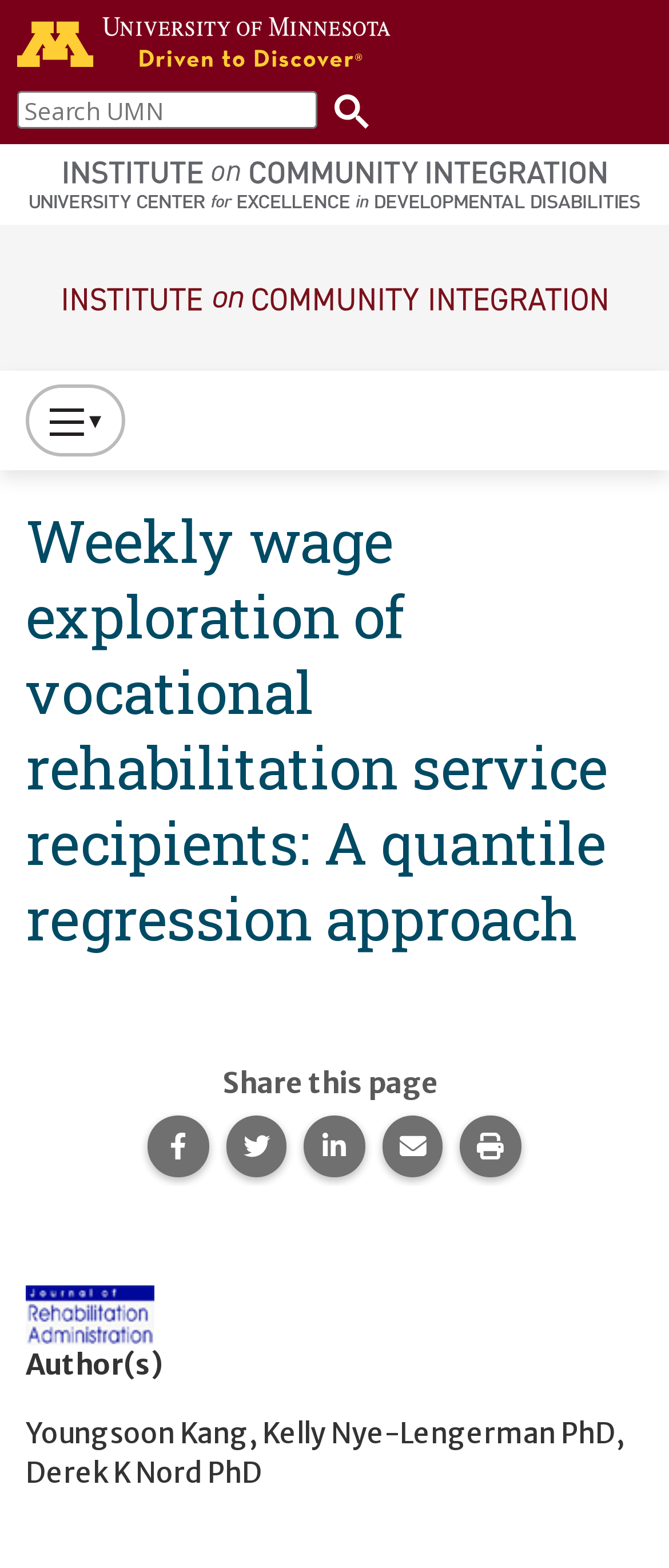Could you specify the bounding box coordinates for the clickable section to complete the following instruction: "Click on the link to learn about setting a custom white balance"?

None